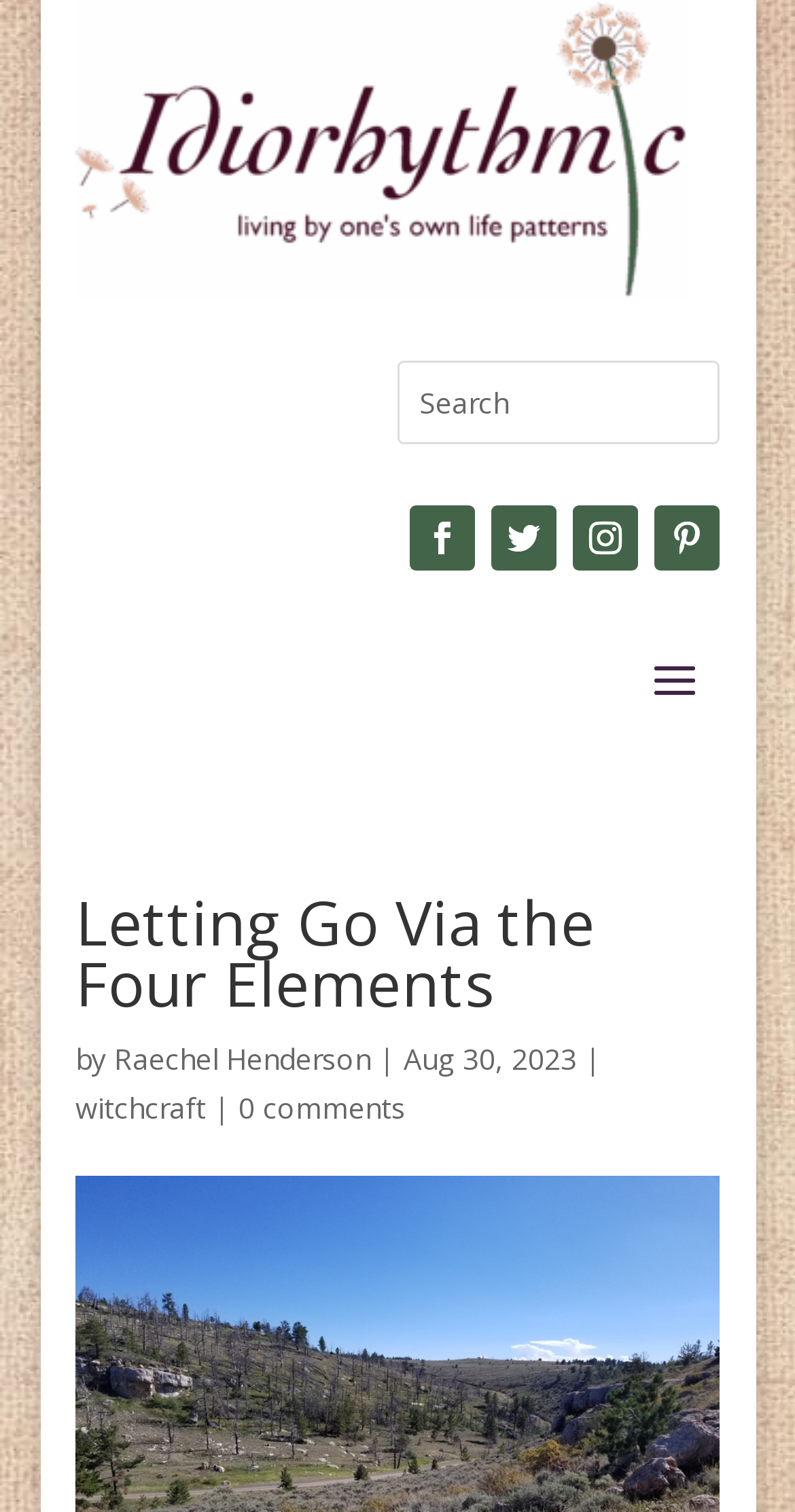What is the author of the article? Please answer the question using a single word or phrase based on the image.

Raechel Henderson